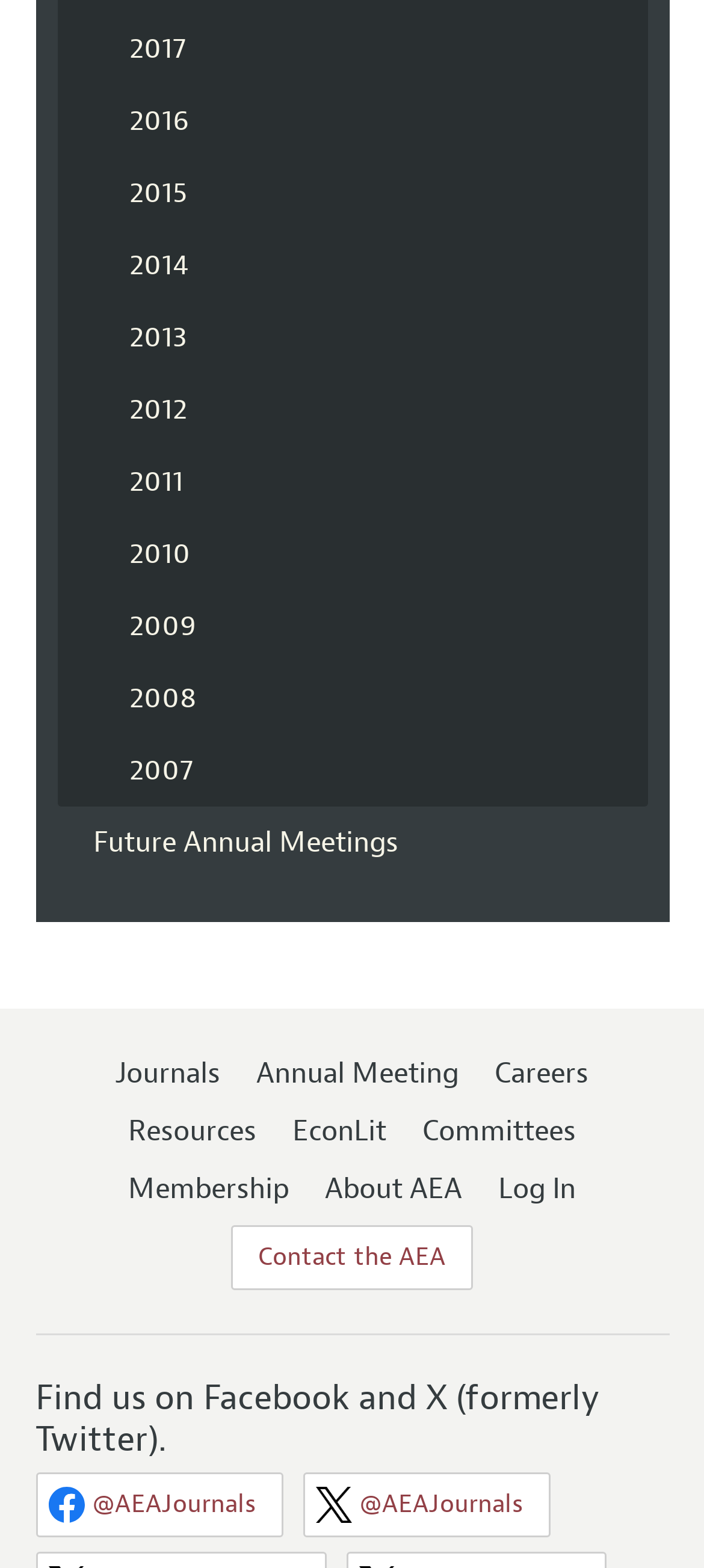Find the bounding box coordinates of the element's region that should be clicked in order to follow the given instruction: "View 2017 annual meeting". The coordinates should consist of four float numbers between 0 and 1, i.e., [left, top, right, bottom].

[0.153, 0.008, 0.888, 0.054]